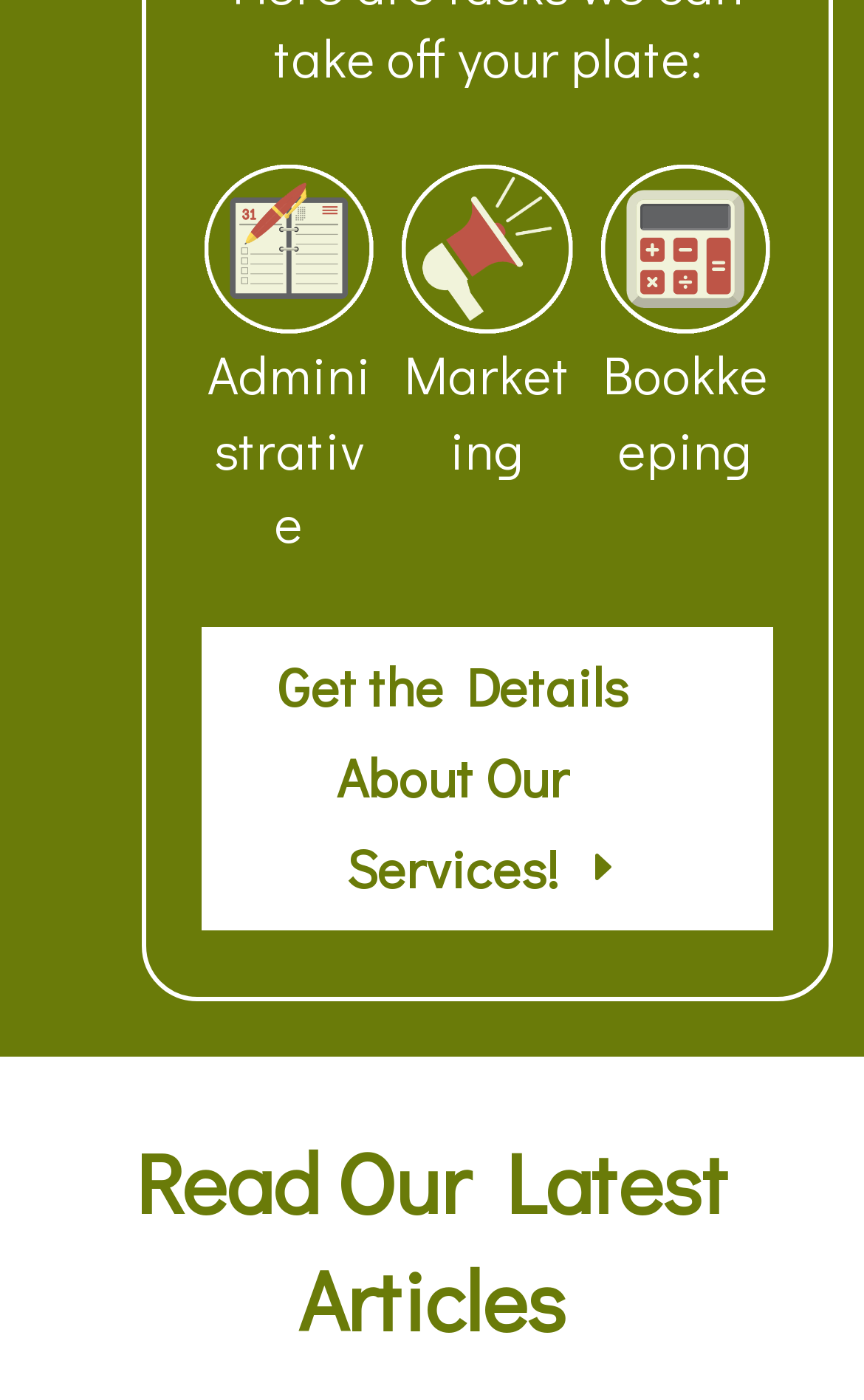Answer the following inquiry with a single word or phrase:
What is the purpose of the 'Get the Details' link?

To learn about services